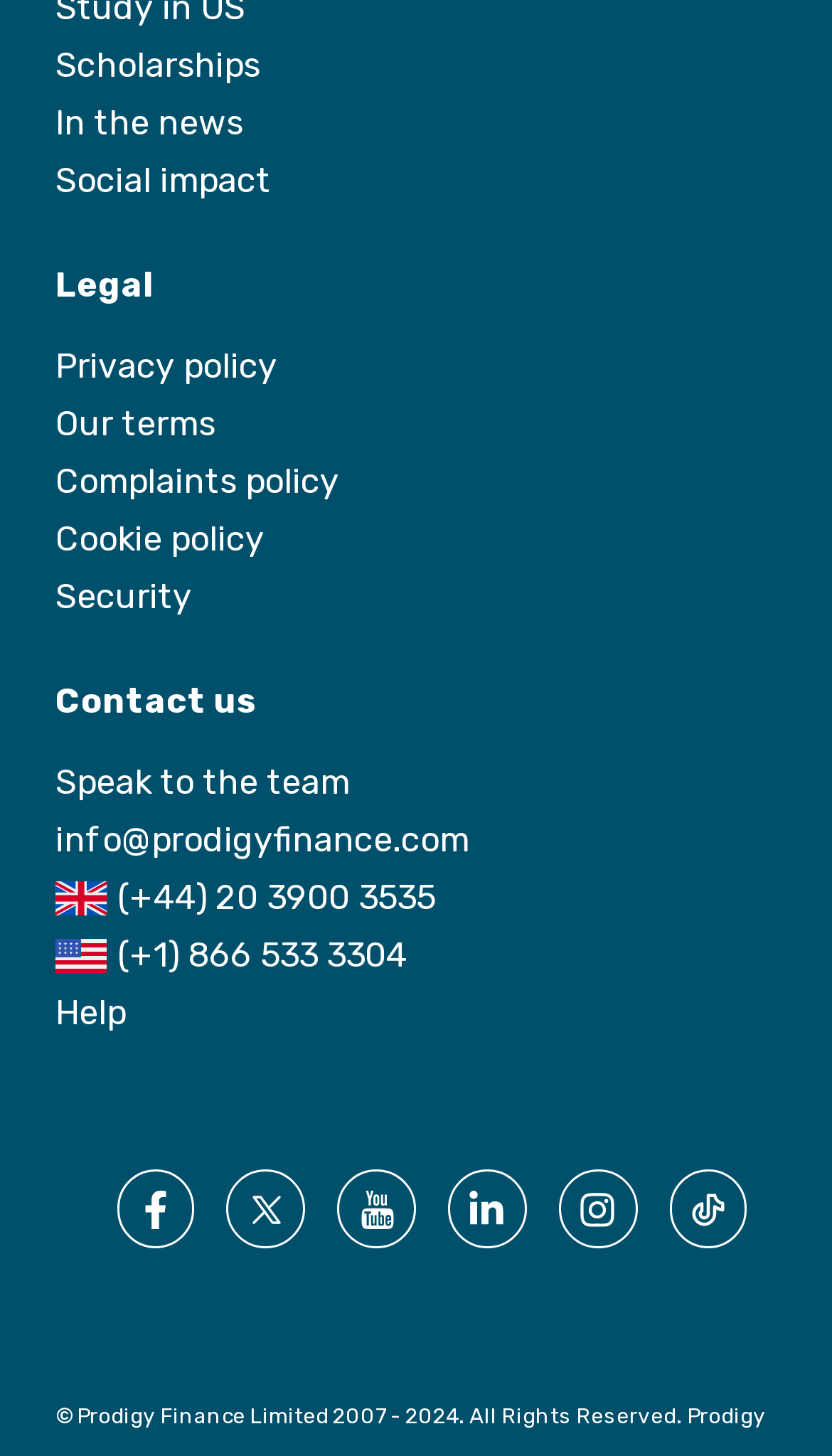What is the copyright year range of Prodigy Finance Limited?
Please answer the question with a detailed and comprehensive explanation.

The copyright information is located at the bottom of the page and is displayed as '© Prodigy Finance Limited 2007 - 2024'. This indicates that the copyright year range of Prodigy Finance Limited is from 2007 to 2024.